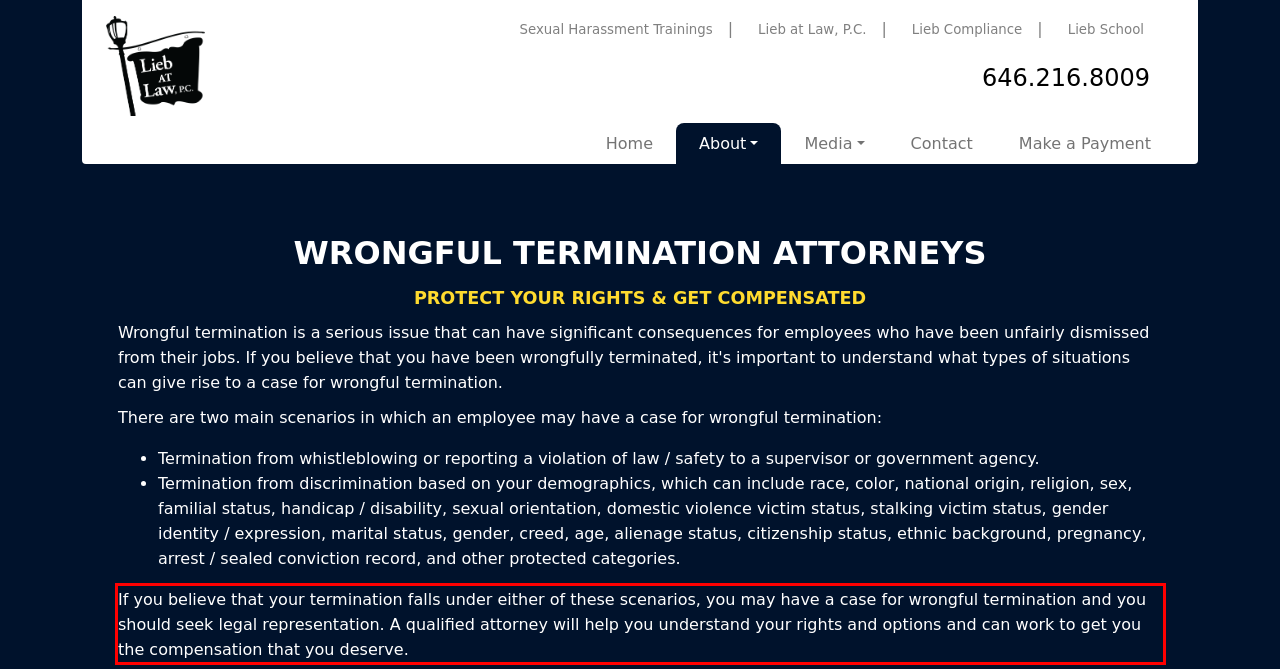Extract and provide the text found inside the red rectangle in the screenshot of the webpage.

If you believe that your termination falls under either of these scenarios, you may have a case for wrongful termination and you should seek legal representation. A qualified attorney will help you understand your rights and options and can work to get you the compensation that you deserve.